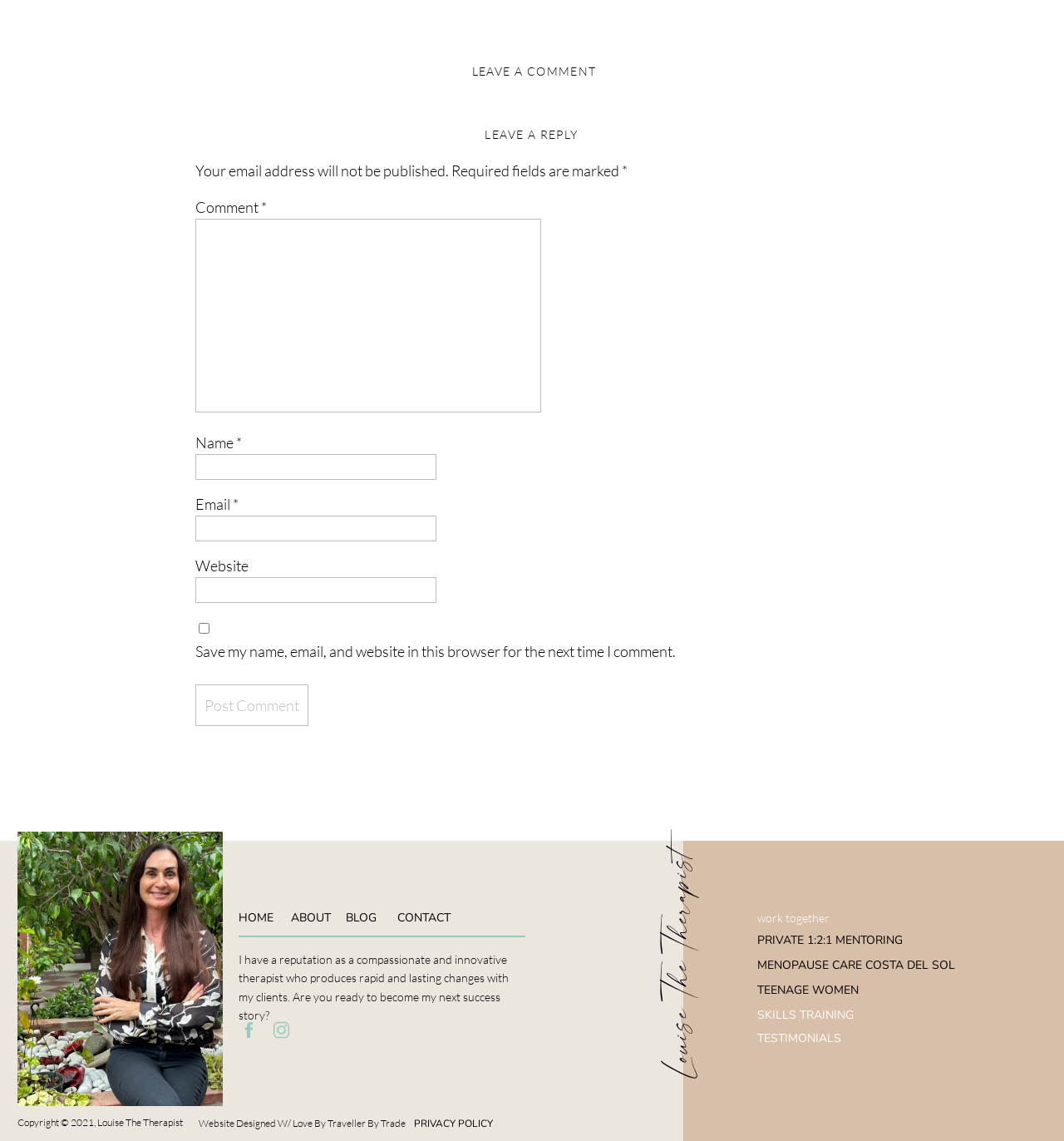Indicate the bounding box coordinates of the element that needs to be clicked to satisfy the following instruction: "visit the blog". The coordinates should be four float numbers between 0 and 1, i.e., [left, top, right, bottom].

[0.325, 0.797, 0.362, 0.816]